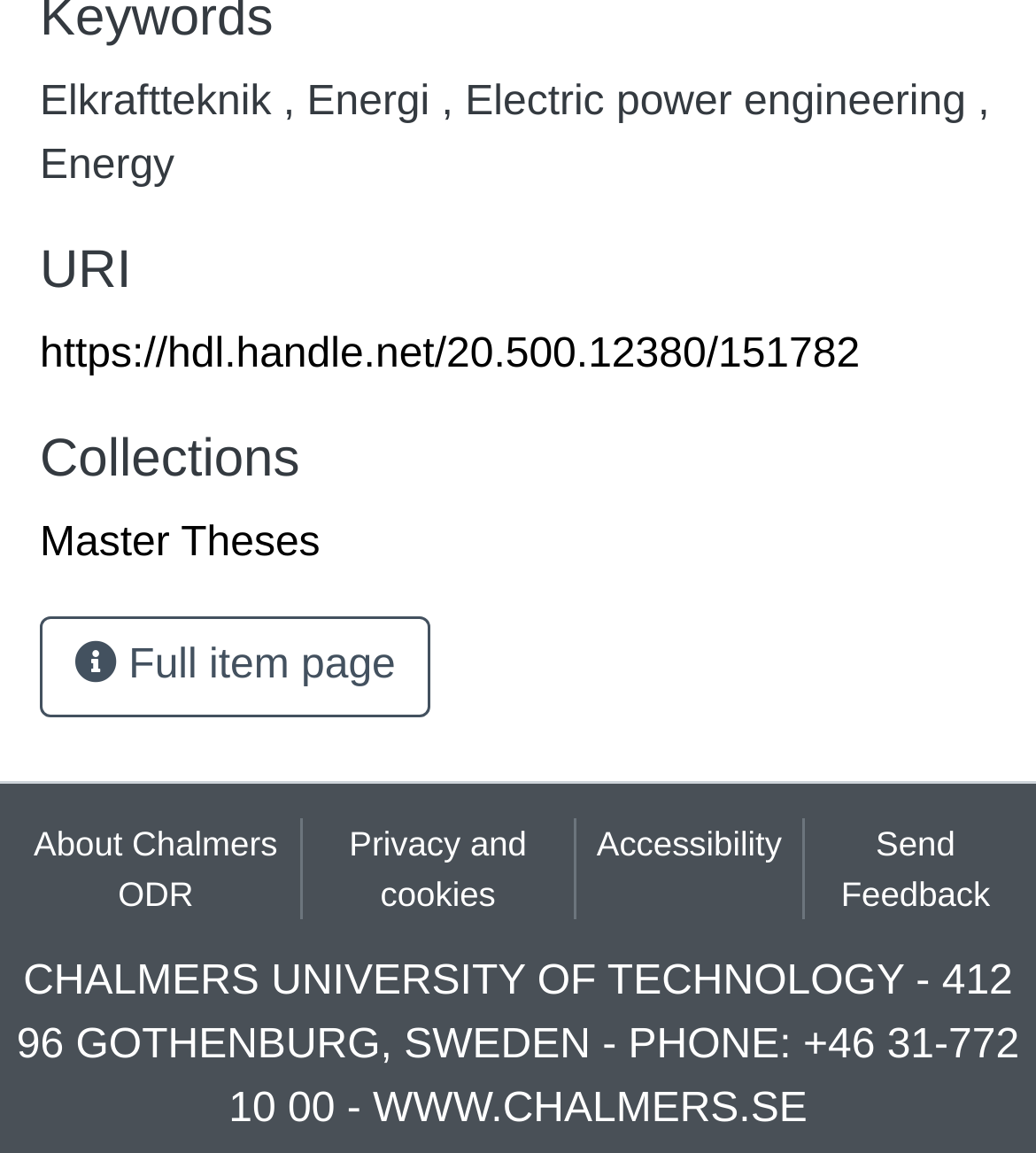Please locate the bounding box coordinates of the element that should be clicked to complete the given instruction: "Learn about Chalmers ODR".

[0.01, 0.709, 0.29, 0.798]